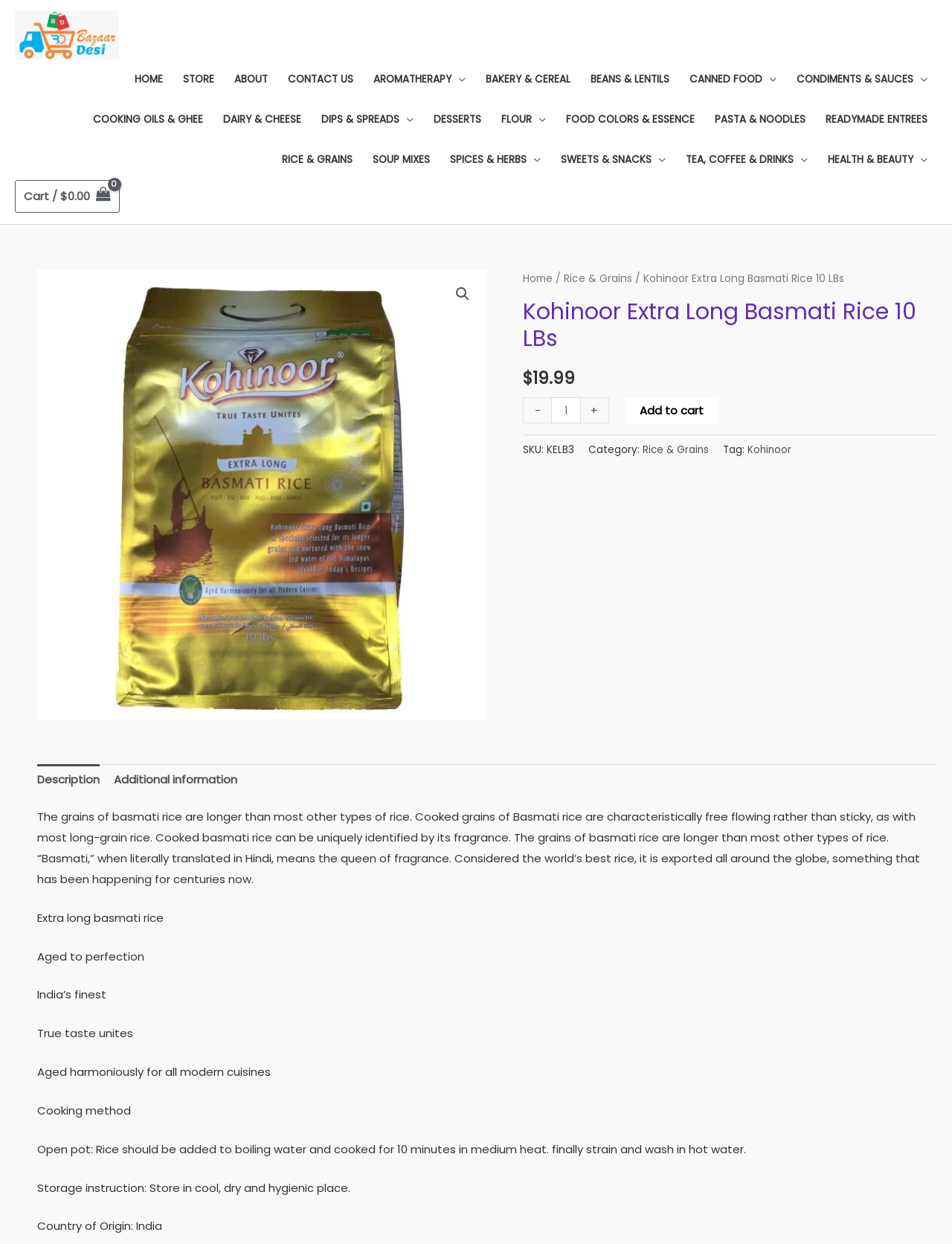Please locate the bounding box coordinates of the element's region that needs to be clicked to follow the instruction: "View the shopping cart". The bounding box coordinates should be provided as four float numbers between 0 and 1, i.e., [left, top, right, bottom].

[0.016, 0.145, 0.126, 0.171]